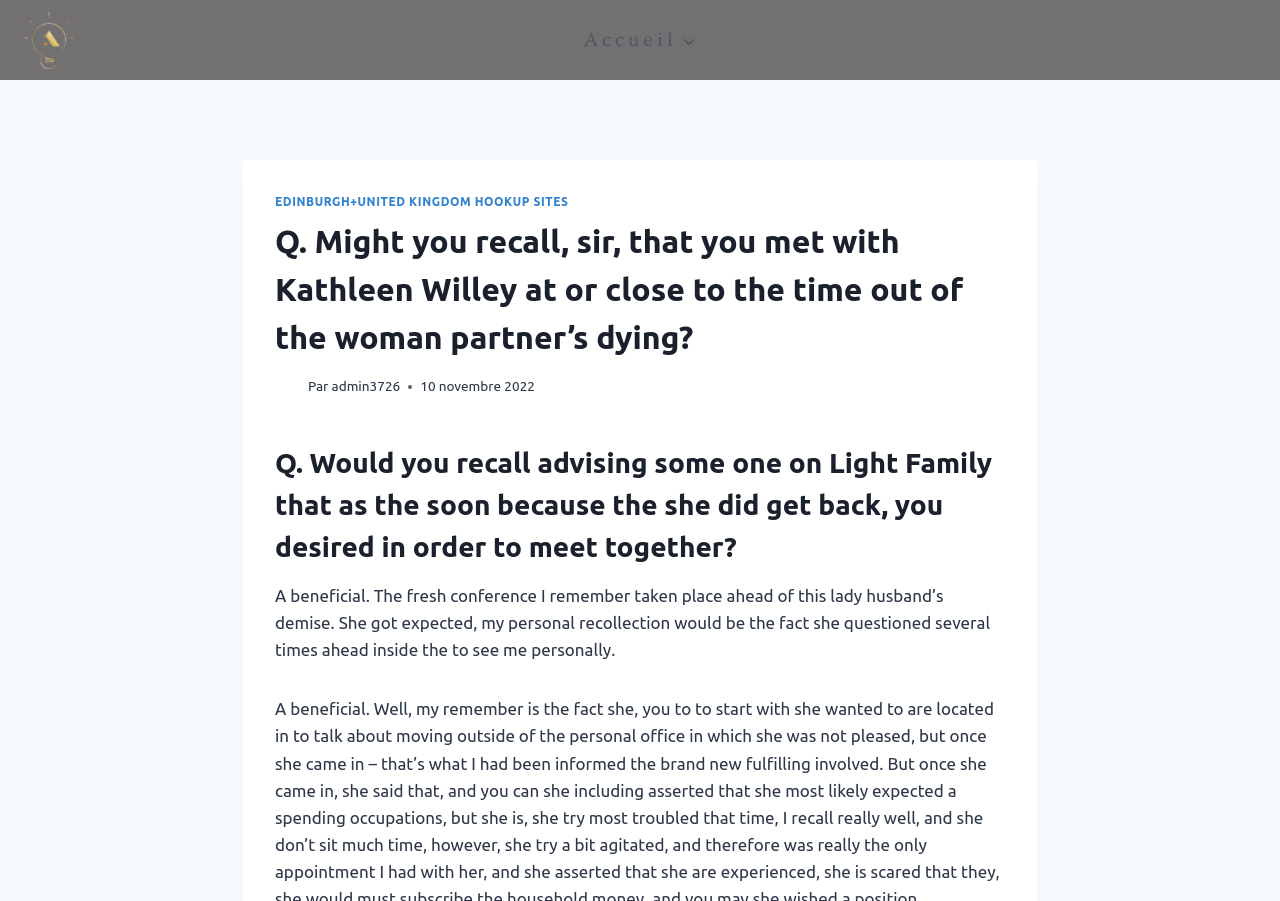When was the article published?
Carefully examine the image and provide a detailed answer to the question.

The publication date of the article can be found near the top of the webpage, where it is written as '10 novembre 2022' which indicates that the article was published on November 10, 2022.